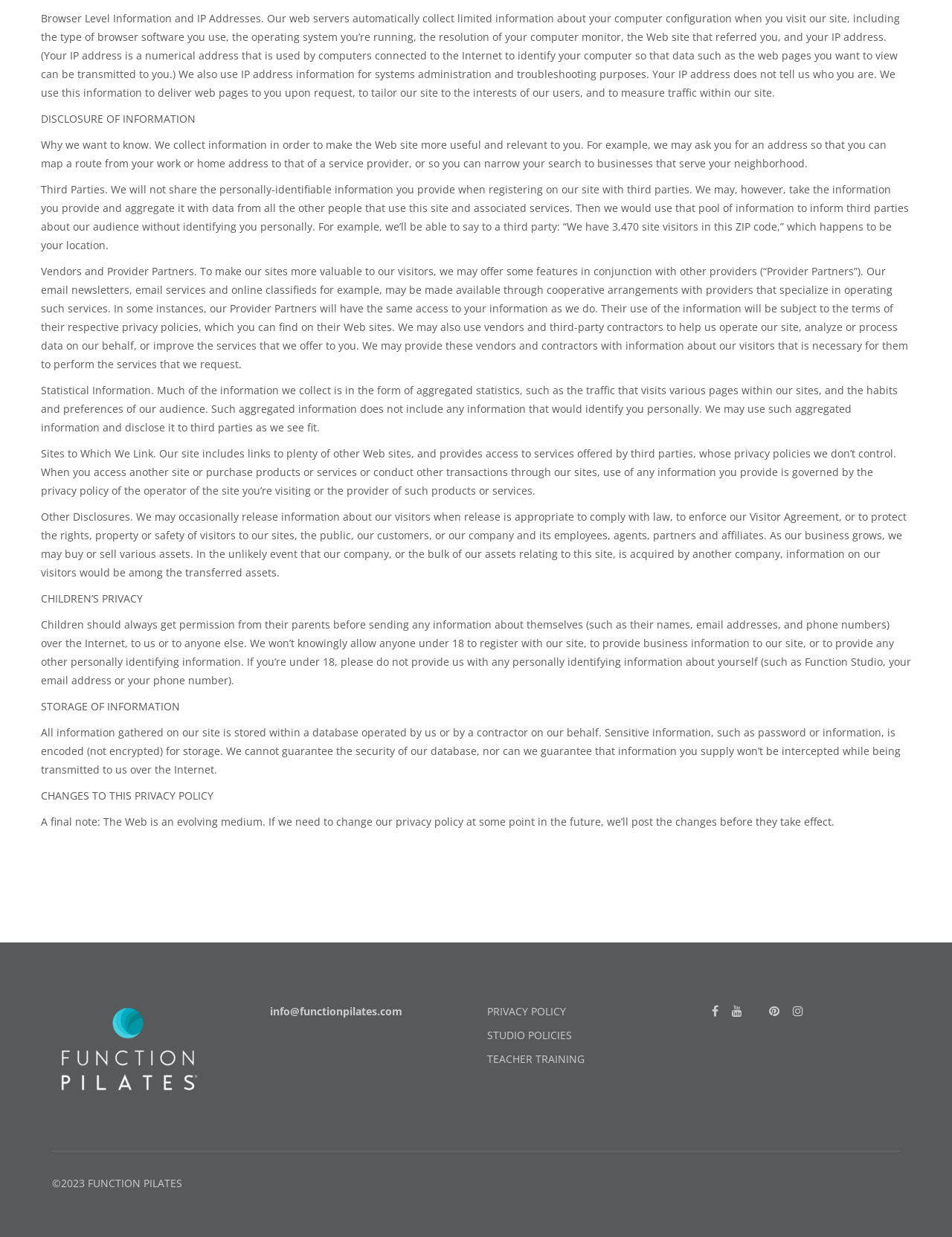Identify the bounding box for the described UI element. Provide the coordinates in (top-left x, top-left y, bottom-right x, bottom-right y) format with values ranging from 0 to 1: info@functionpilates.com

[0.283, 0.812, 0.422, 0.823]